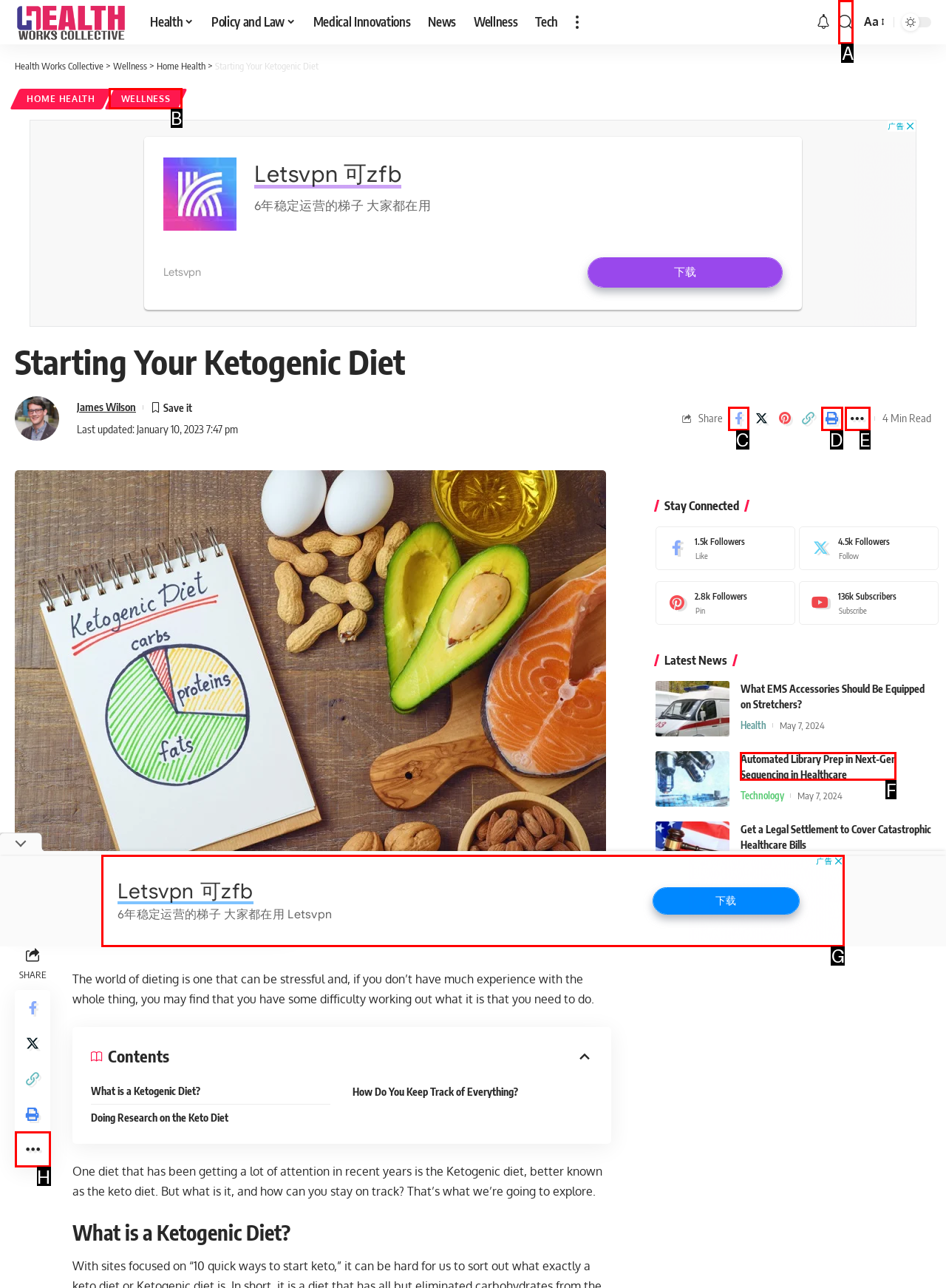Select the letter of the UI element you need to click to complete this task: Search for something.

A